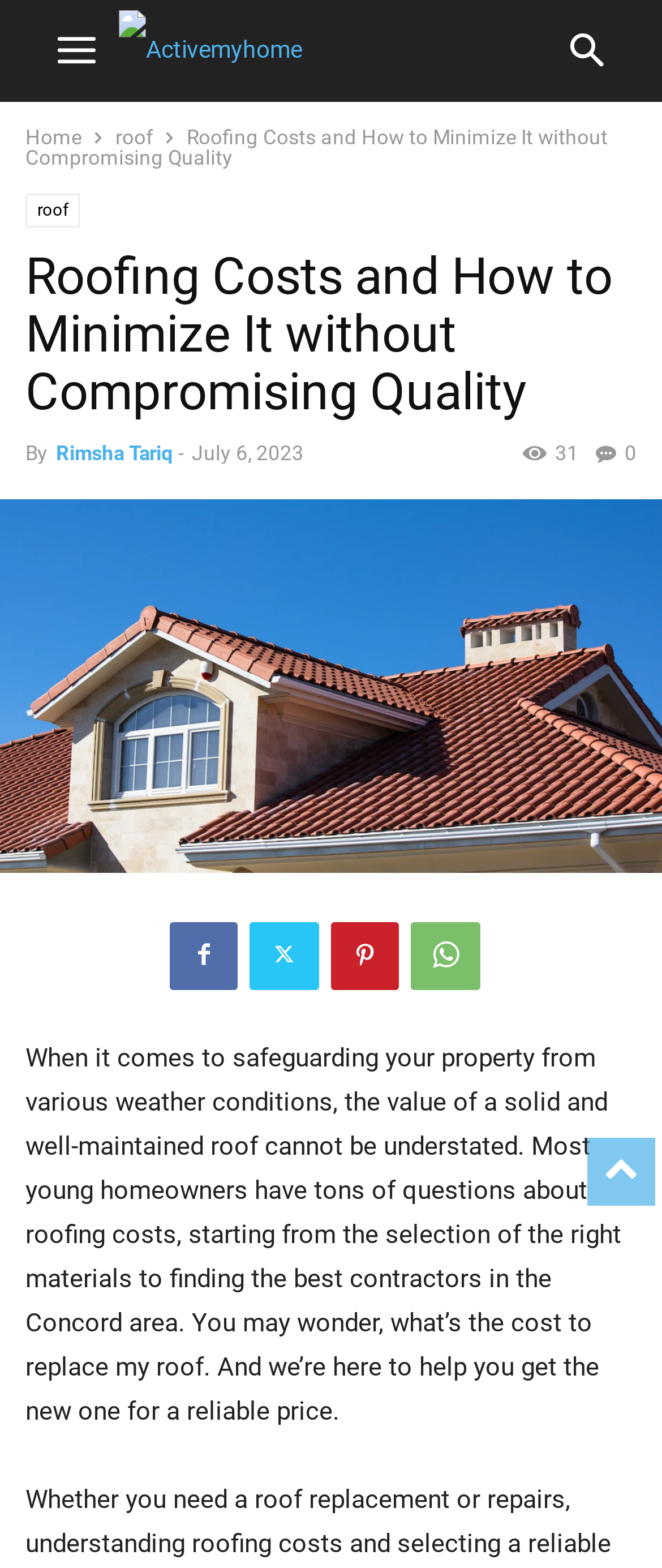What is the purpose of the article?
From the screenshot, provide a brief answer in one word or phrase.

To help homeowners